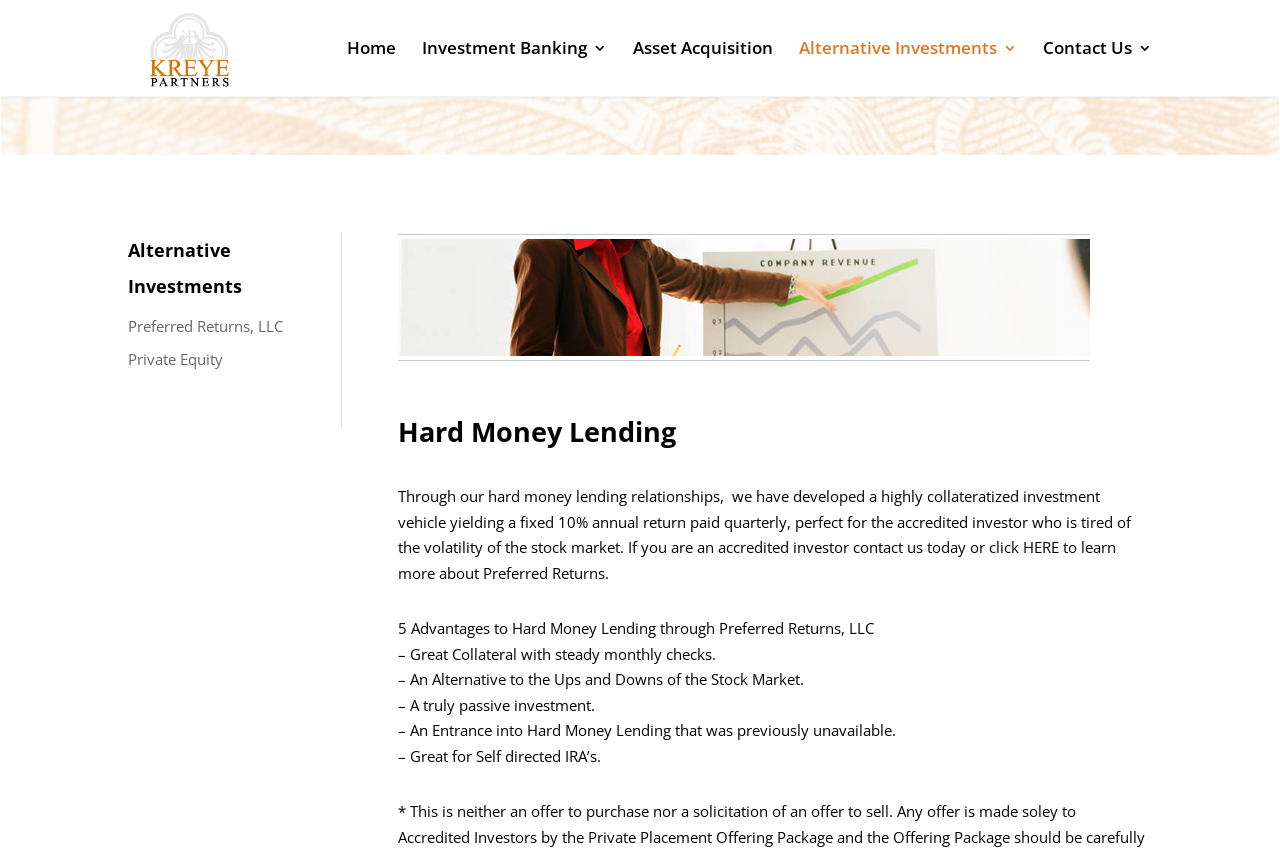Please specify the bounding box coordinates of the element that should be clicked to execute the given instruction: 'Visit the 'Alternative Investments' page'. Ensure the coordinates are four float numbers between 0 and 1, expressed as [left, top, right, bottom].

[0.208, 0.273, 0.243, 0.37]